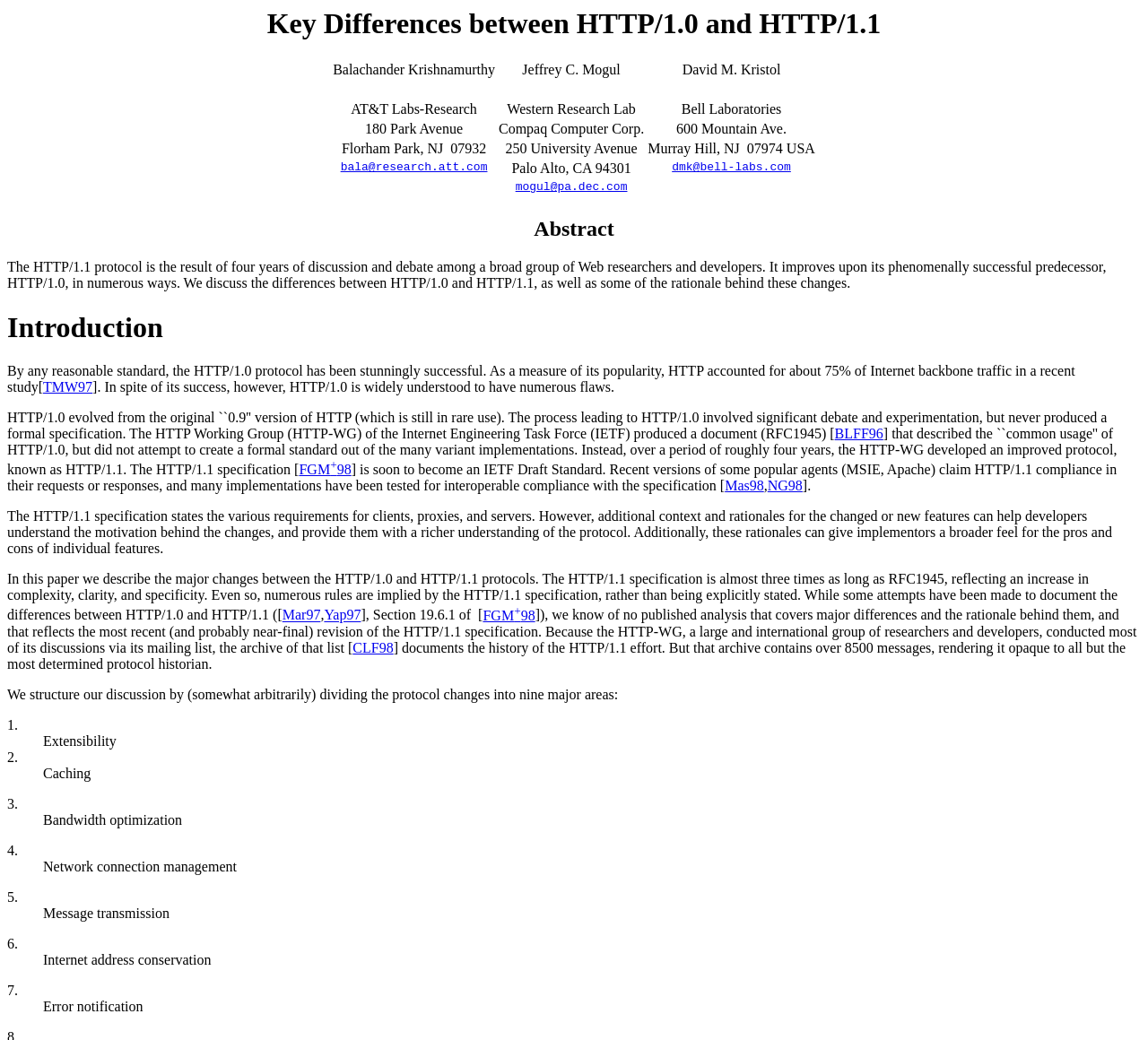Identify the bounding box coordinates for the element that needs to be clicked to fulfill this instruction: "Click the link 'dmk@bell-labs.com'". Provide the coordinates in the format of four float numbers between 0 and 1: [left, top, right, bottom].

[0.585, 0.155, 0.689, 0.168]